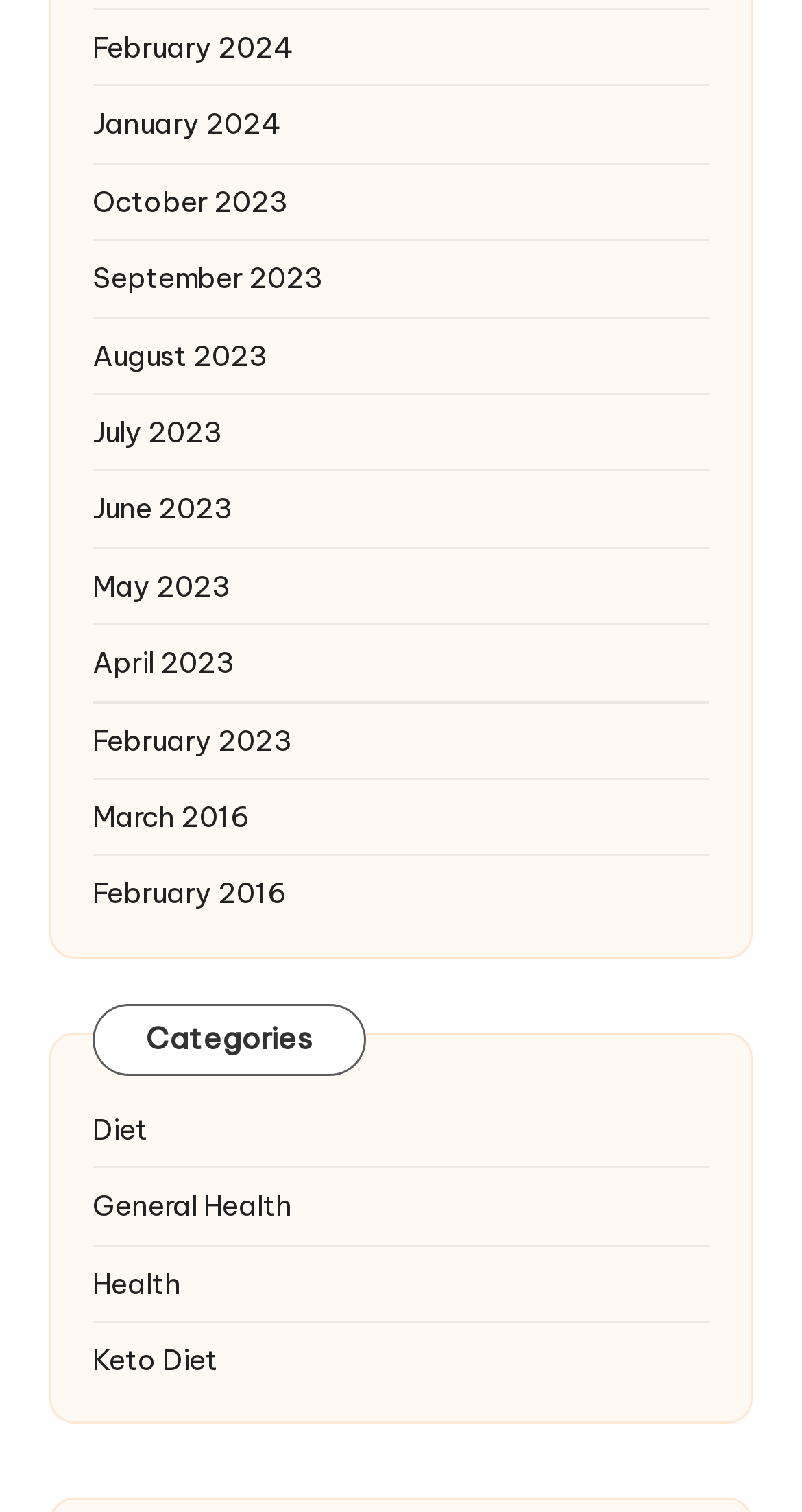Identify the bounding box coordinates of the element to click to follow this instruction: 'Check out Keto Diet resources'. Ensure the coordinates are four float values between 0 and 1, provided as [left, top, right, bottom].

[0.115, 0.886, 0.885, 0.913]